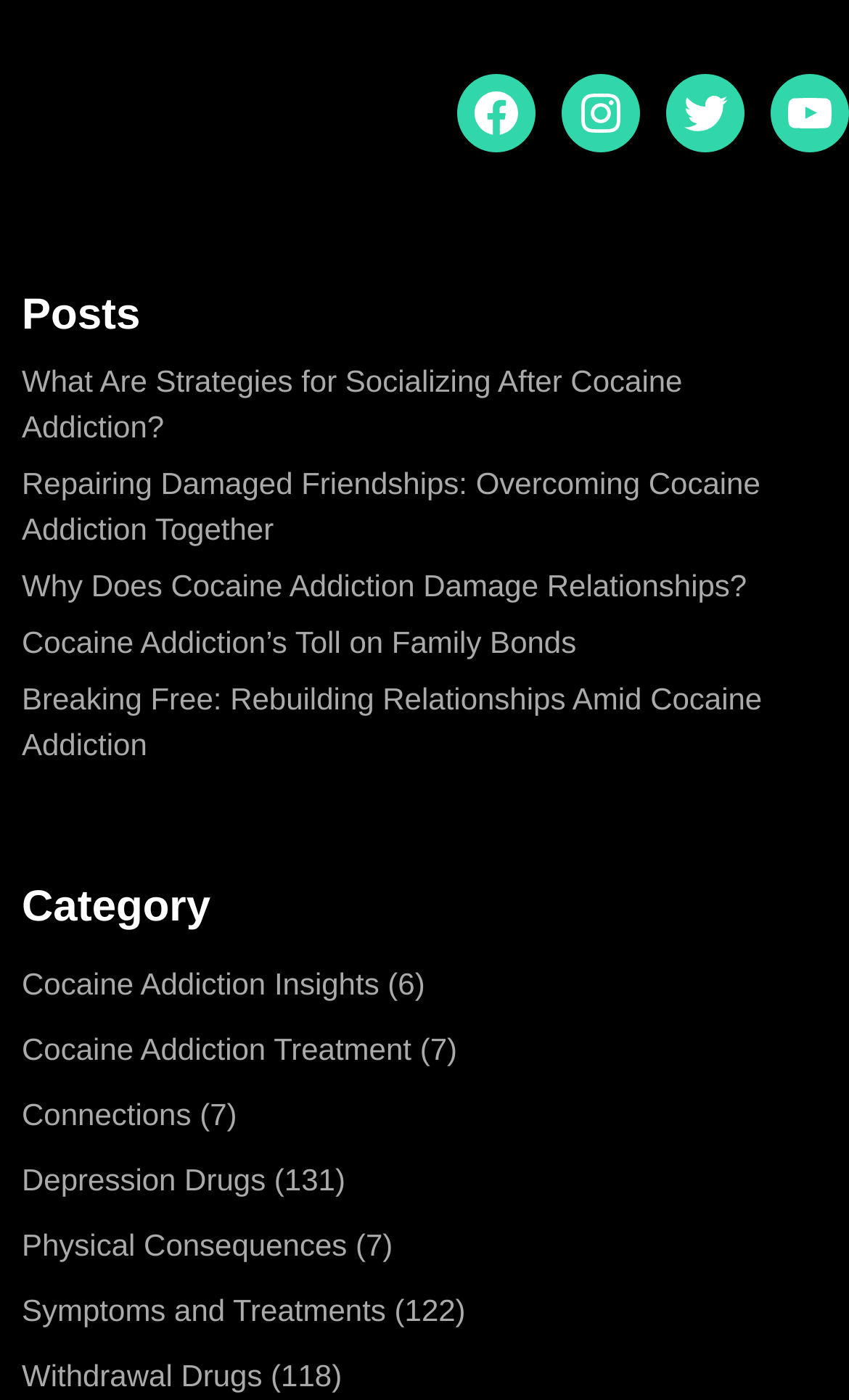Please provide the bounding box coordinate of the region that matches the element description: Cocaine Addiction Insights. Coordinates should be in the format (top-left x, top-left y, bottom-right x, bottom-right y) and all values should be between 0 and 1.

[0.026, 0.69, 0.447, 0.715]